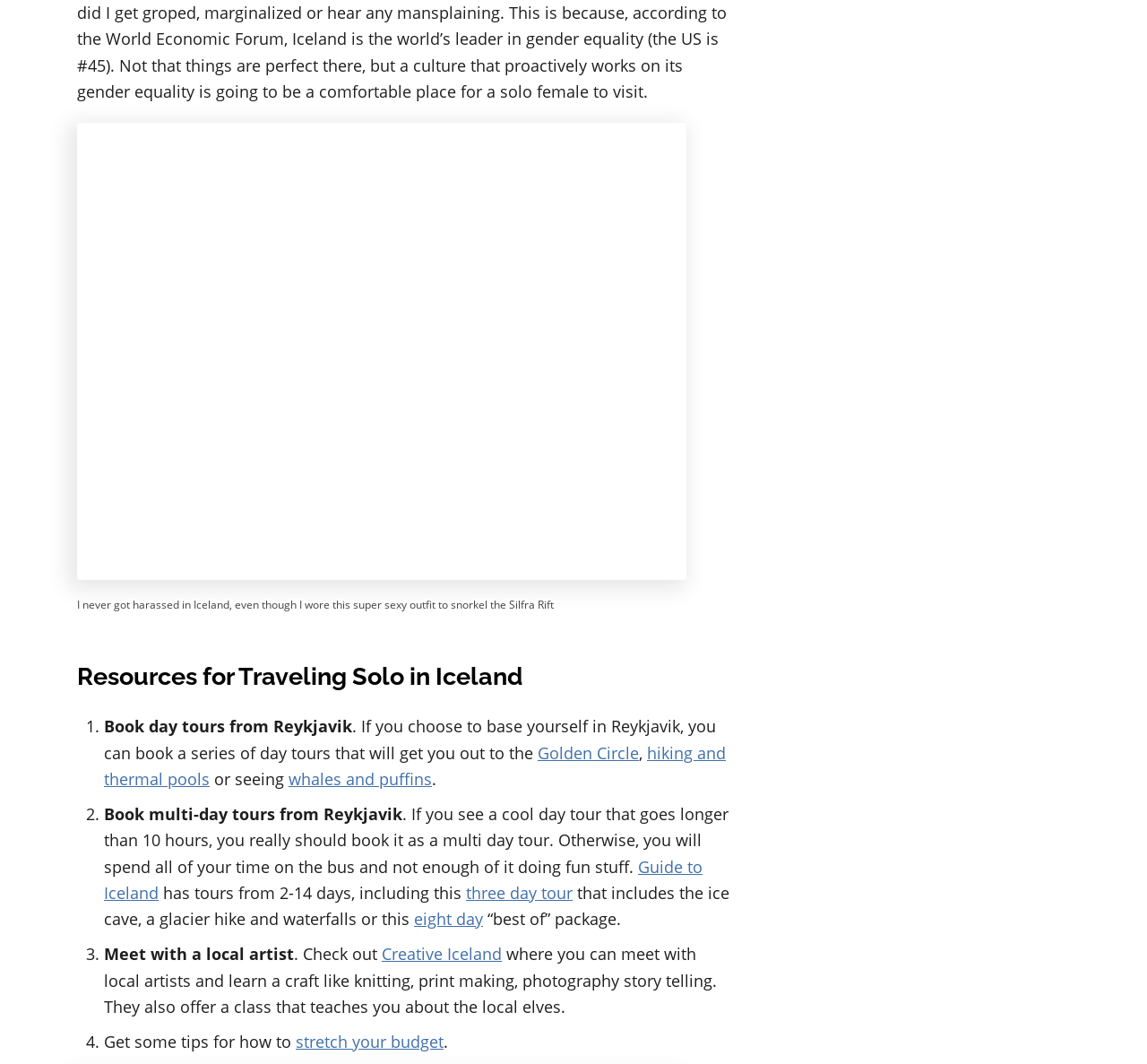Indicate the bounding box coordinates of the element that must be clicked to execute the instruction: "Learn about Creative Iceland". The coordinates should be given as four float numbers between 0 and 1, i.e., [left, top, right, bottom].

[0.333, 0.887, 0.438, 0.907]